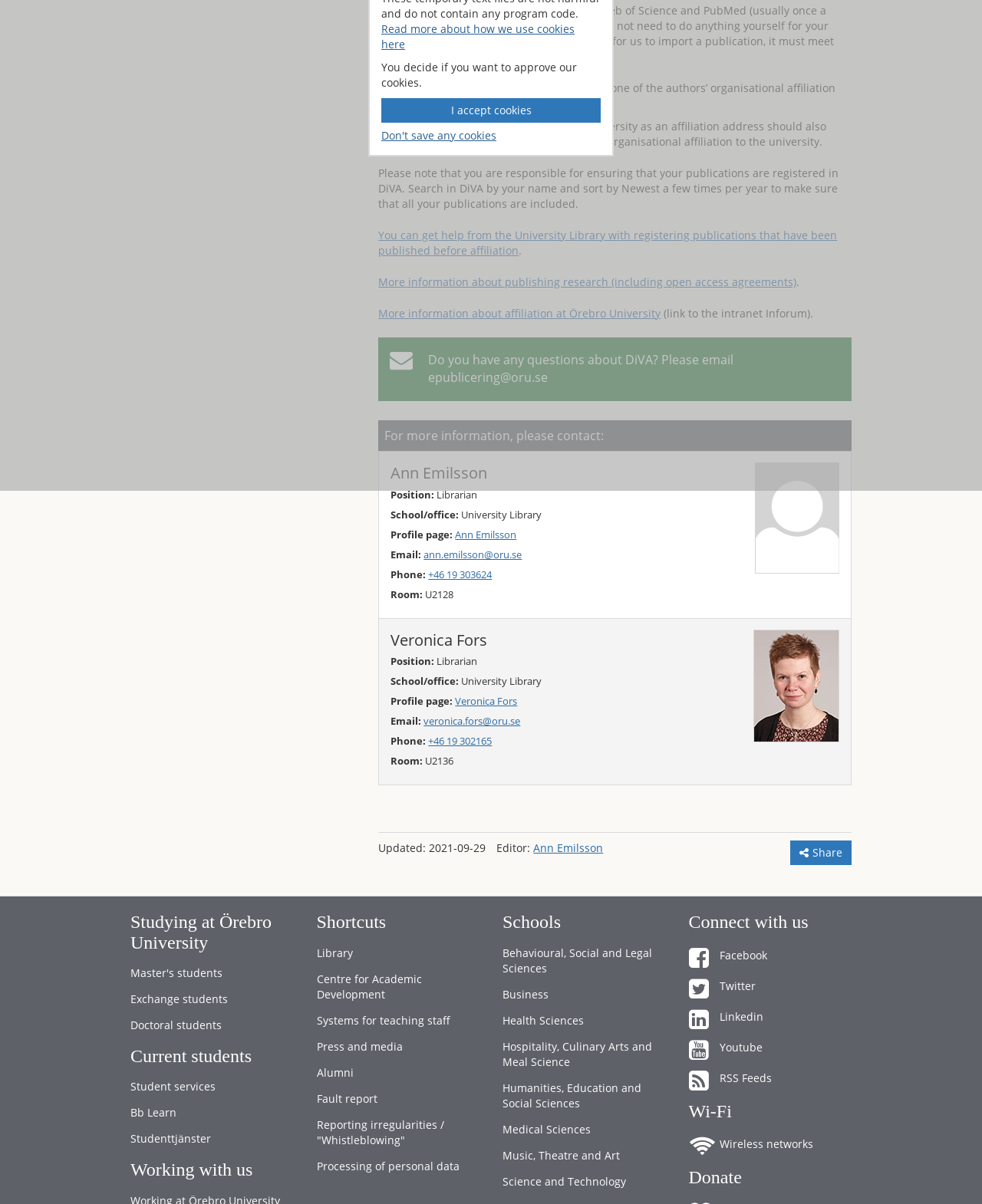Bounding box coordinates are specified in the format (top-left x, top-left y, bottom-right x, bottom-right y). All values are floating point numbers bounded between 0 and 1. Please provide the bounding box coordinate of the region this sentence describes: Press and media

[0.322, 0.858, 0.488, 0.88]